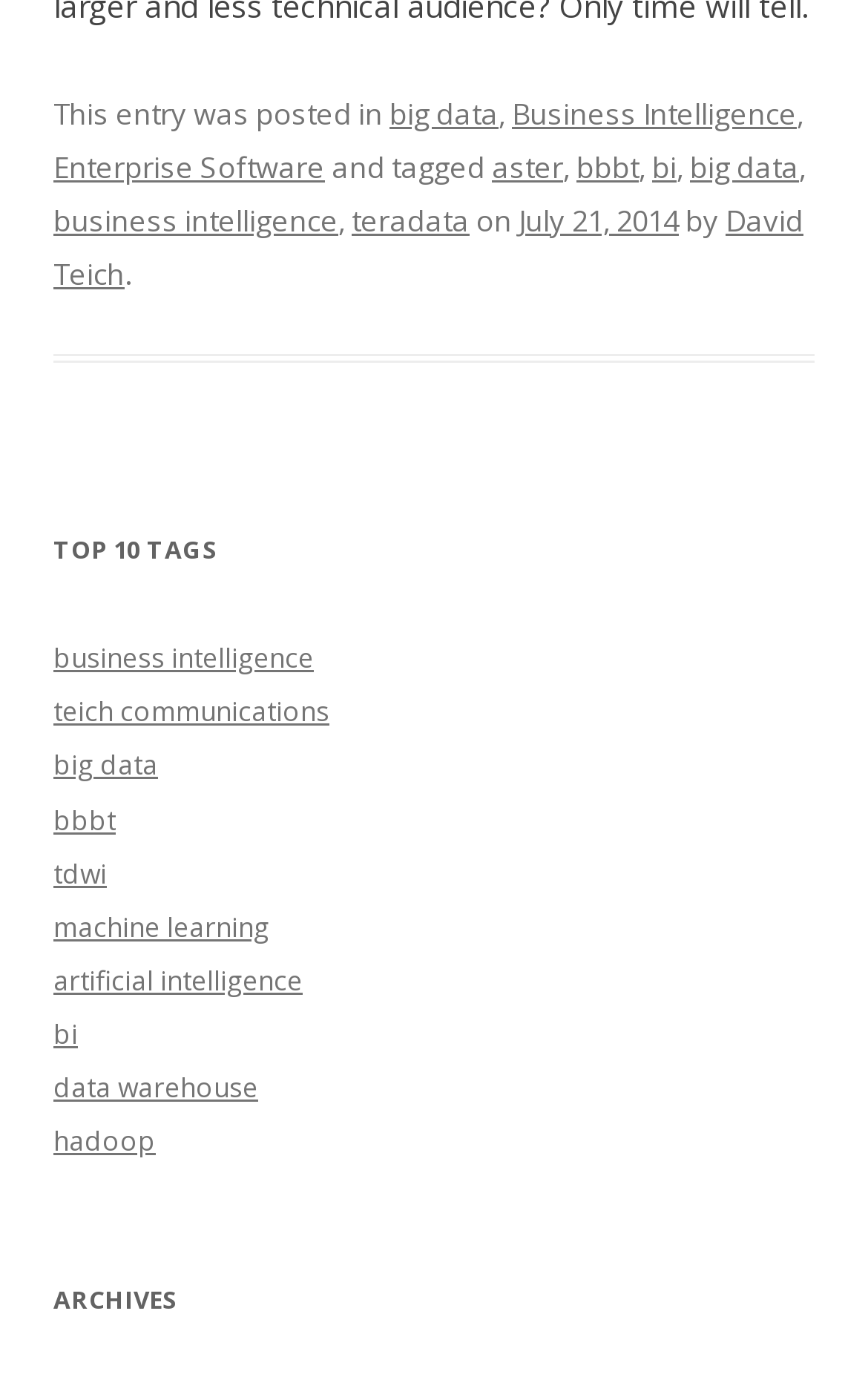Determine the bounding box for the UI element that matches this description: "bi".

[0.062, 0.737, 0.09, 0.765]